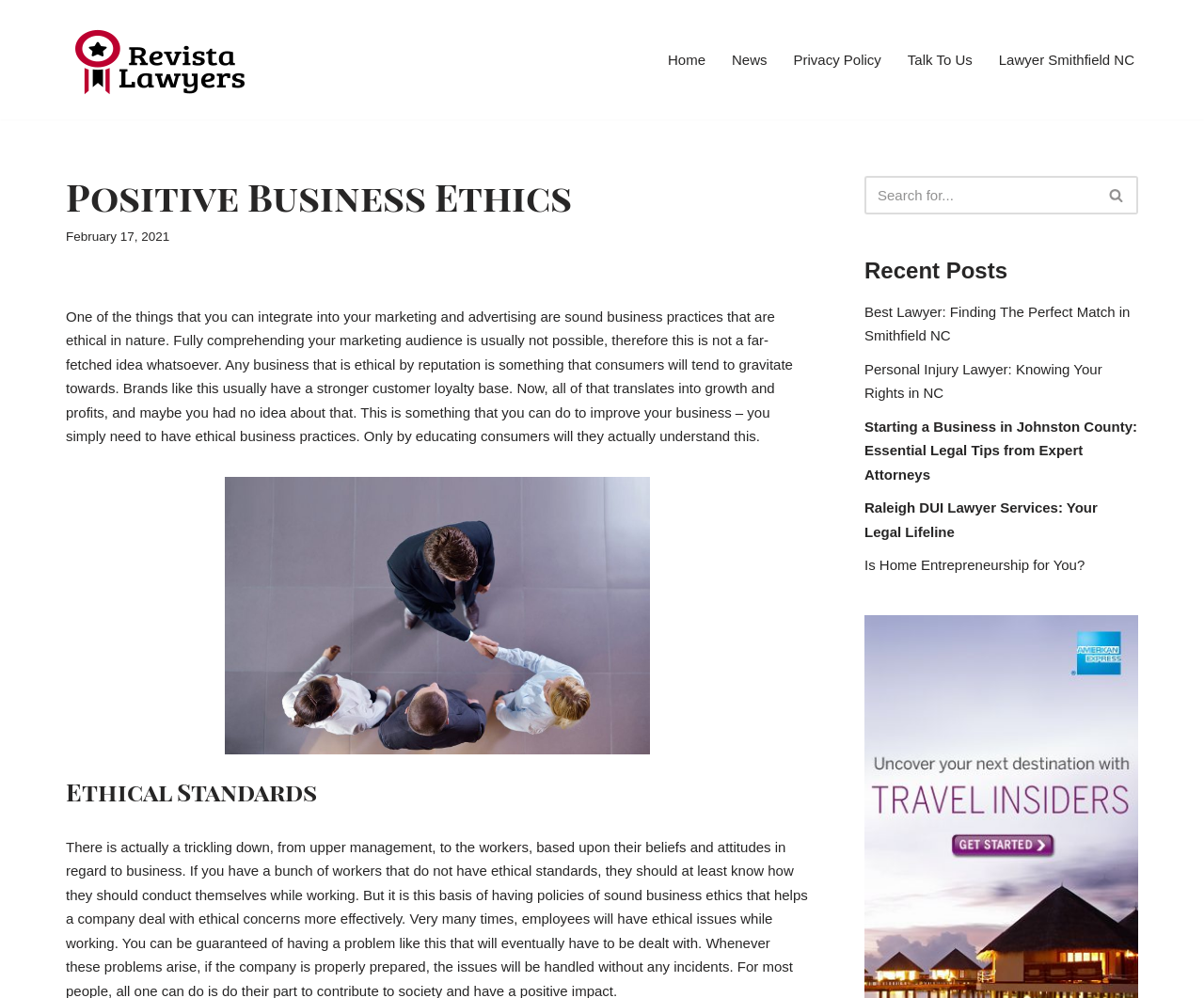What is the purpose of the search box?
Kindly offer a comprehensive and detailed response to the question.

I found a search box with a 'Search' button, which suggests that it is used to search for content within the website.